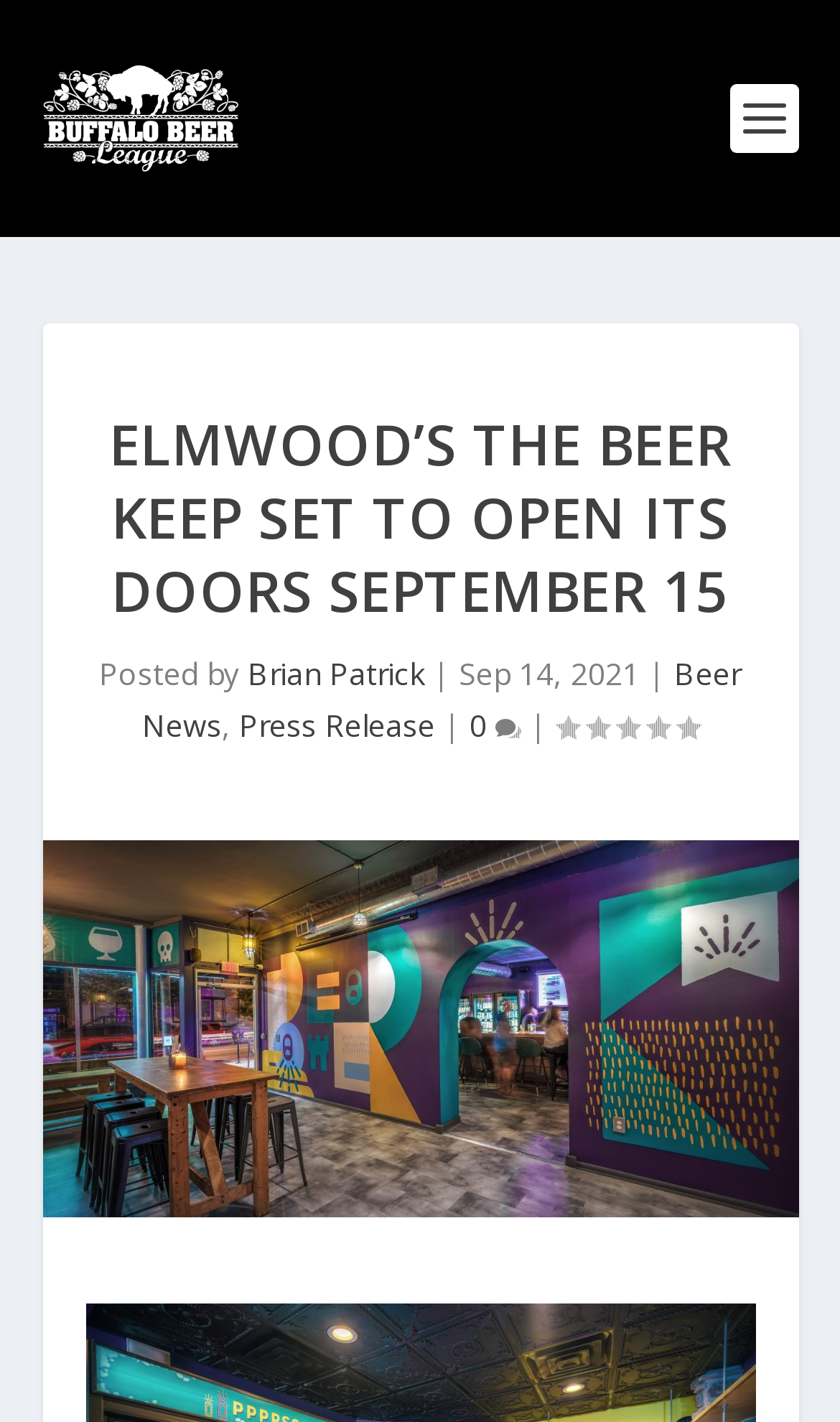Find the bounding box coordinates for the HTML element described as: "Beer News". The coordinates should consist of four float values between 0 and 1, i.e., [left, top, right, bottom].

[0.169, 0.46, 0.882, 0.525]